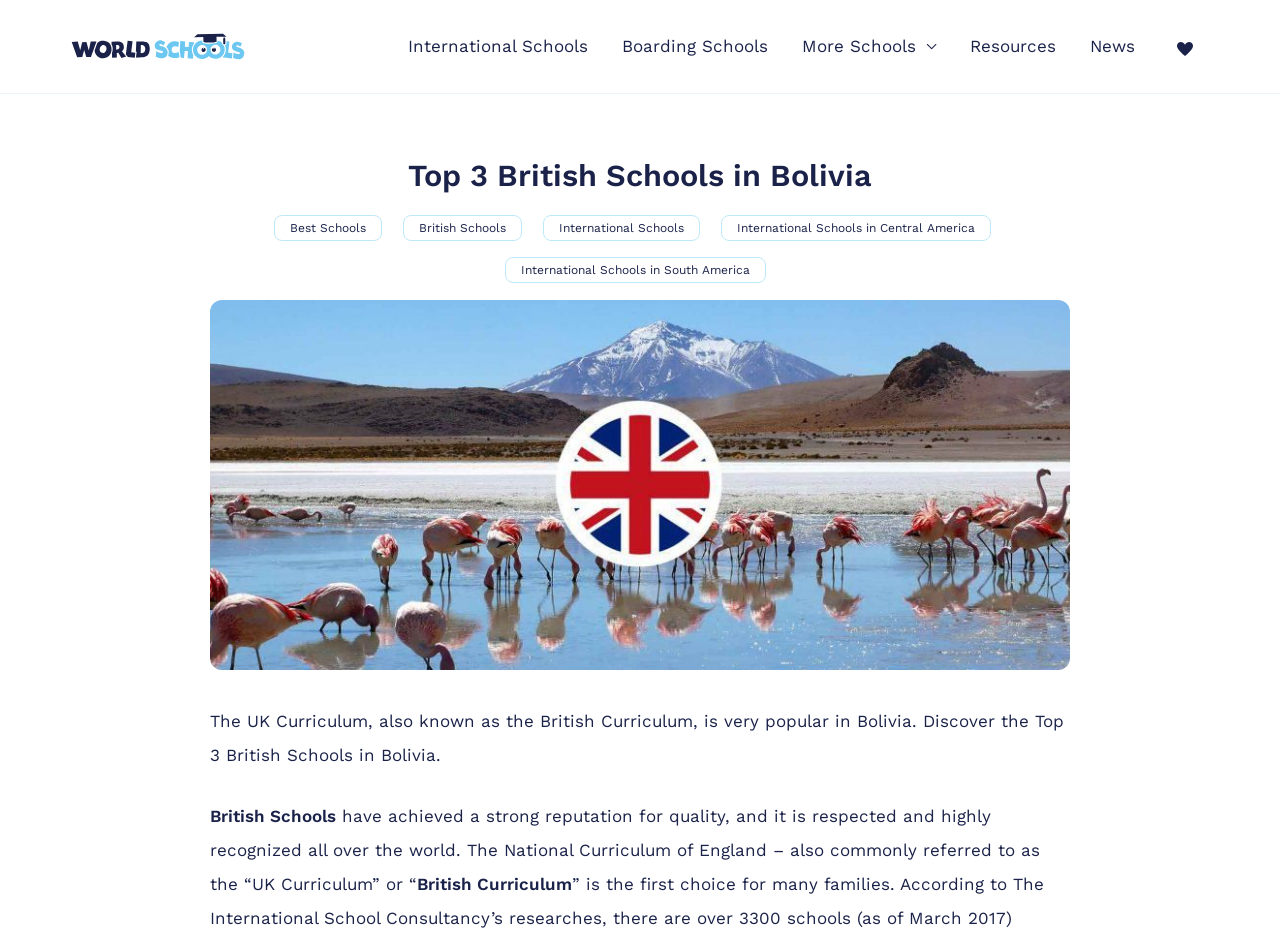Identify the bounding box coordinates for the region to click in order to carry out this instruction: "View favorites". Provide the coordinates using four float numbers between 0 and 1, formatted as [left, top, right, bottom].

[0.92, 0.04, 0.932, 0.061]